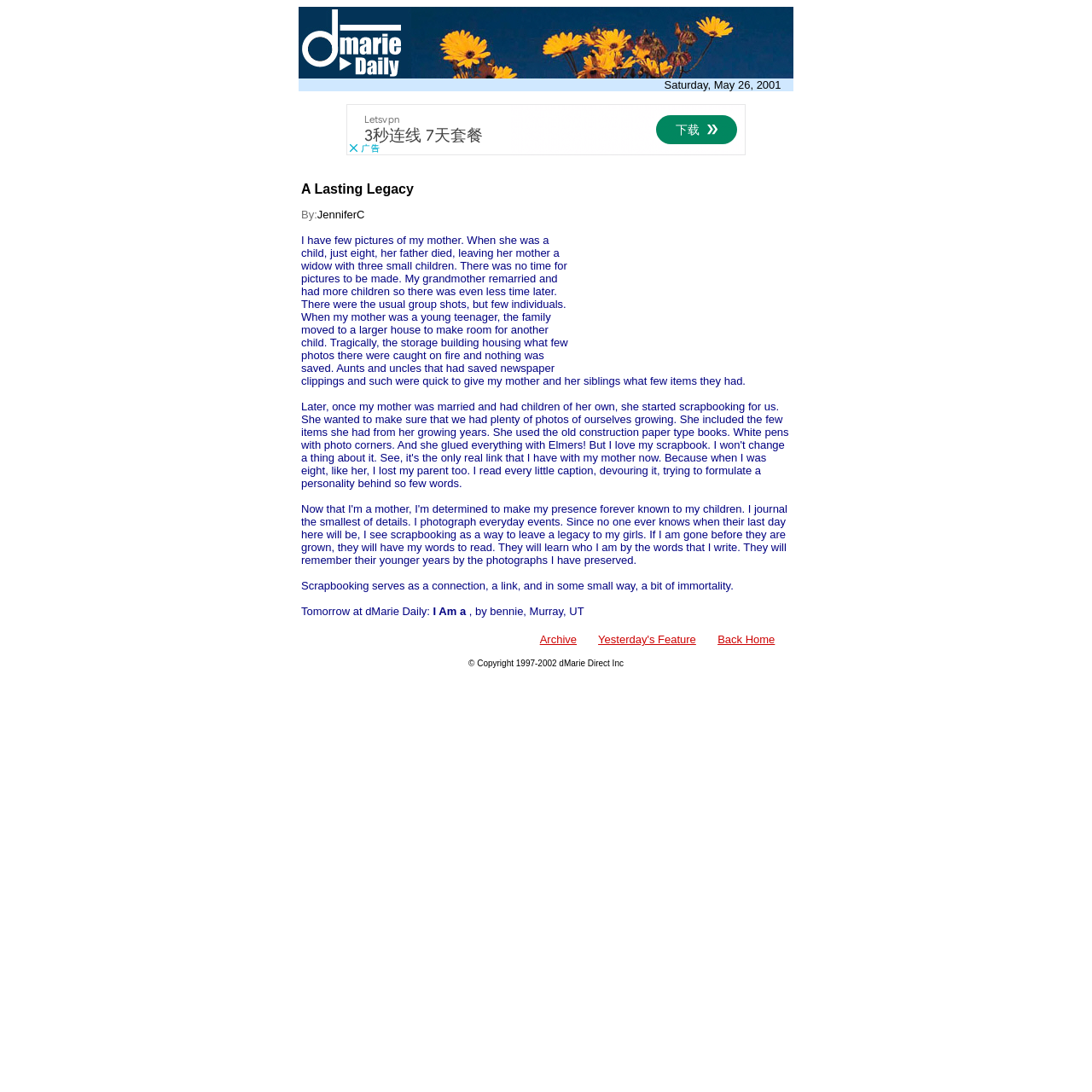What is the name of the website?
Please analyze the image and answer the question with as much detail as possible.

The website's name is mentioned at the top of the page, and it is also mentioned in the text as 'dMarie Daily'.